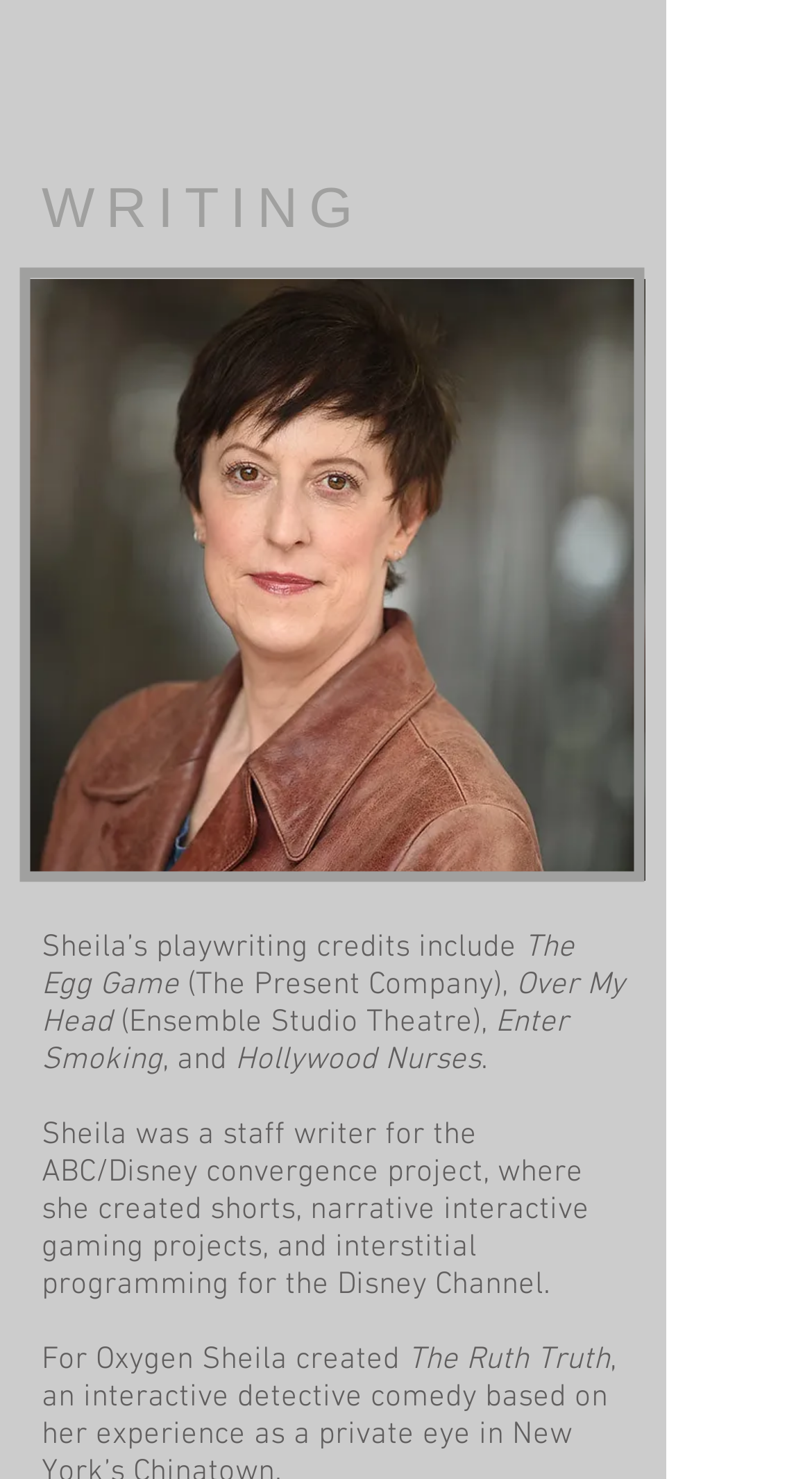Please answer the following question as detailed as possible based on the image: 
What is the name of the project Sheila created for Oxygen?

According to the webpage, Sheila created 'The Ruth Truth' for Oxygen.